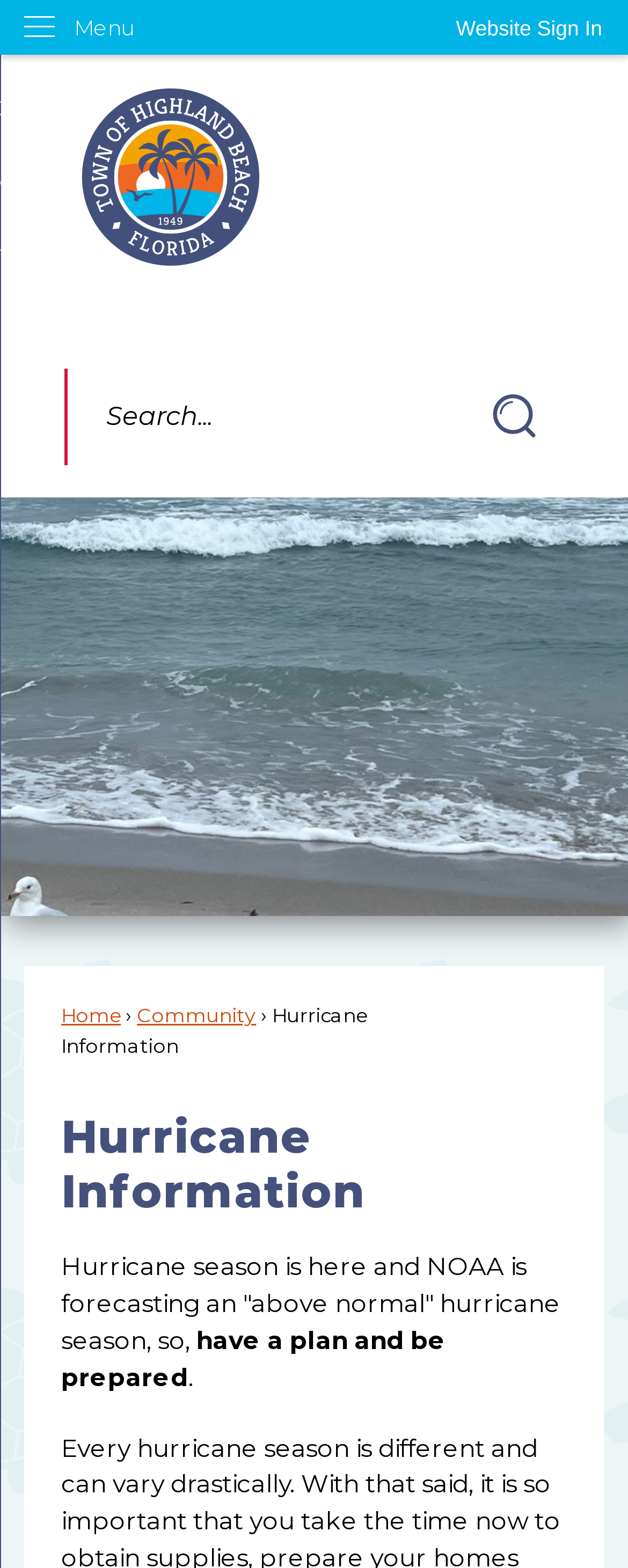Using the information shown in the image, answer the question with as much detail as possible: What can users search for on the website?

The website has a search function, but it's unclear what specific topics or information users can search for. The search box is labeled 'Search', but there is no indication of what type of content is searchable.